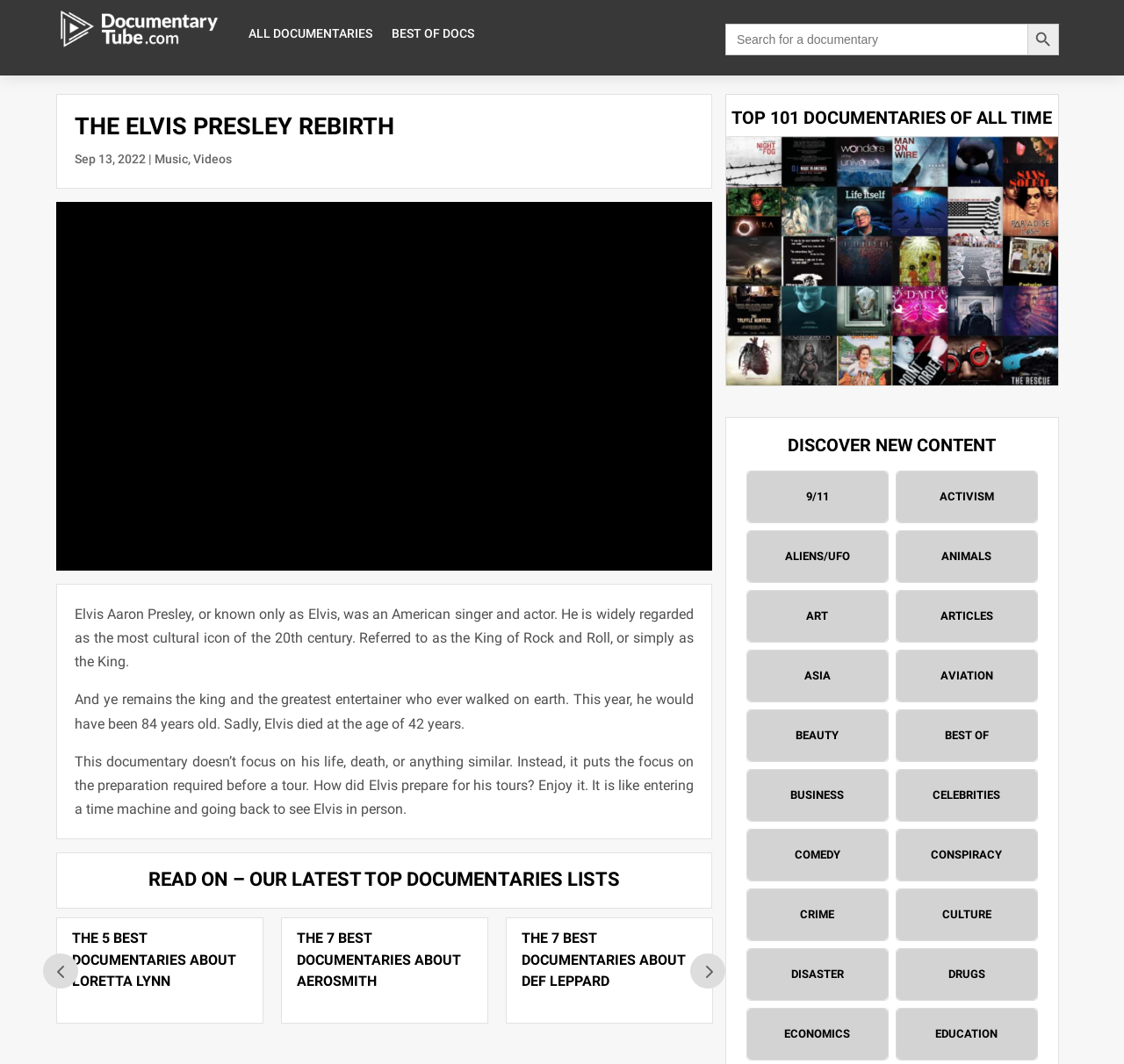What is the category of the documentary 'THE 7 BEST DOCUMENTARIES ABOUT AEROSMITH'?
Please provide a comprehensive answer to the question based on the webpage screenshot.

The documentary 'THE 7 BEST DOCUMENTARIES ABOUT AEROSMITH' is categorized under 'Music' as it is about a music band.